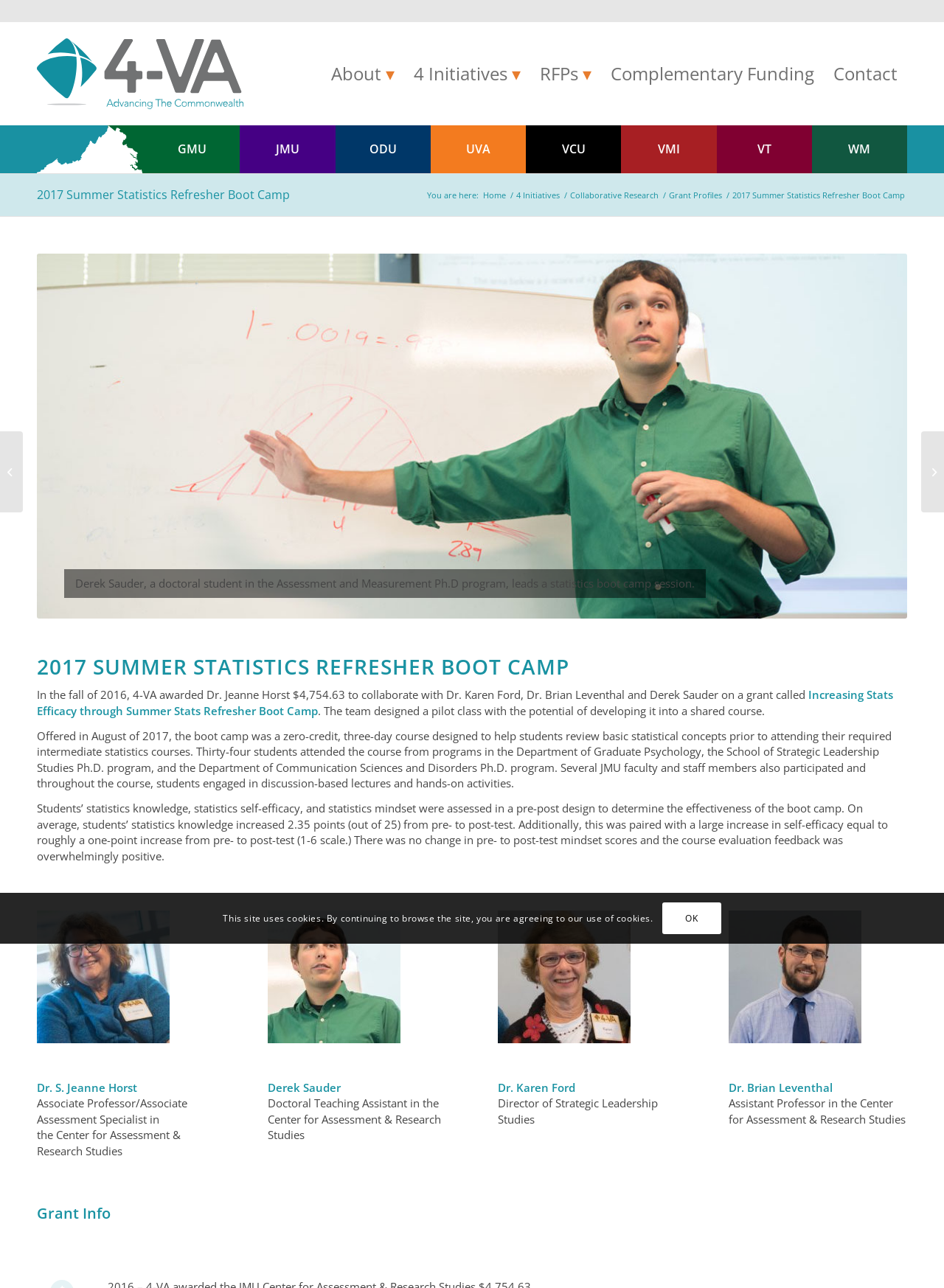Please identify the bounding box coordinates of the element's region that should be clicked to execute the following instruction: "Check the 'Benefits to the Commonwealth'". The bounding box coordinates must be four float numbers between 0 and 1, i.e., [left, top, right, bottom].

[0.646, 0.951, 0.941, 0.963]